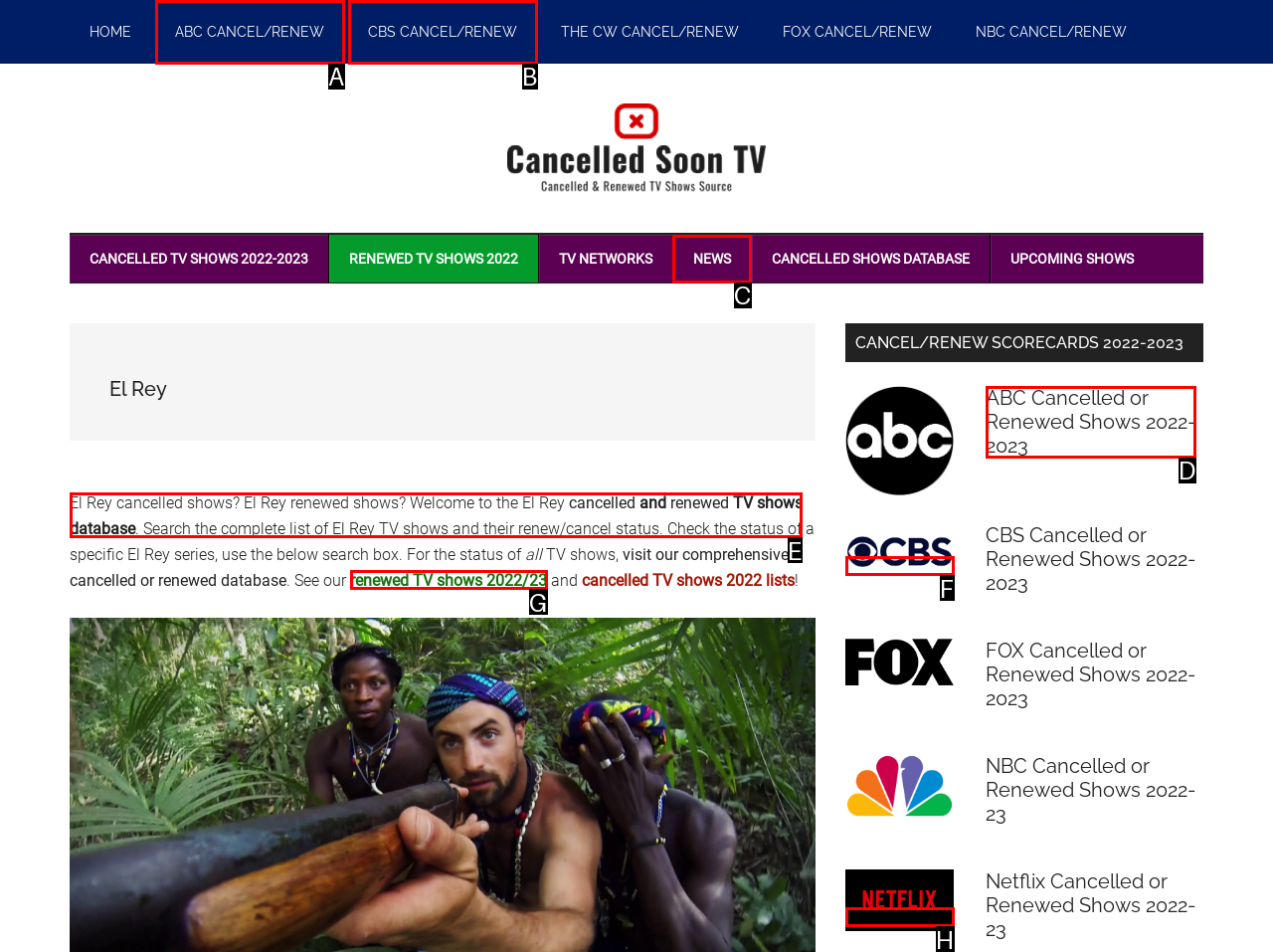To complete the instruction: Search for a specific El Rey series, which HTML element should be clicked?
Respond with the option's letter from the provided choices.

E